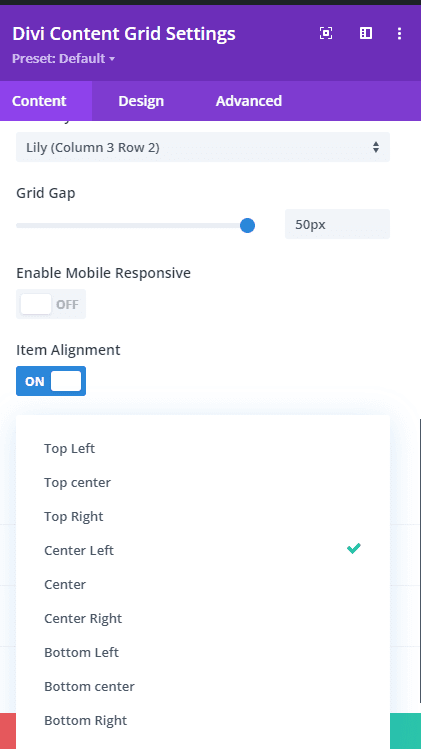What is the name of the preset selected?
Answer the question with a single word or phrase, referring to the image.

Lily (Column 3 Row 2)